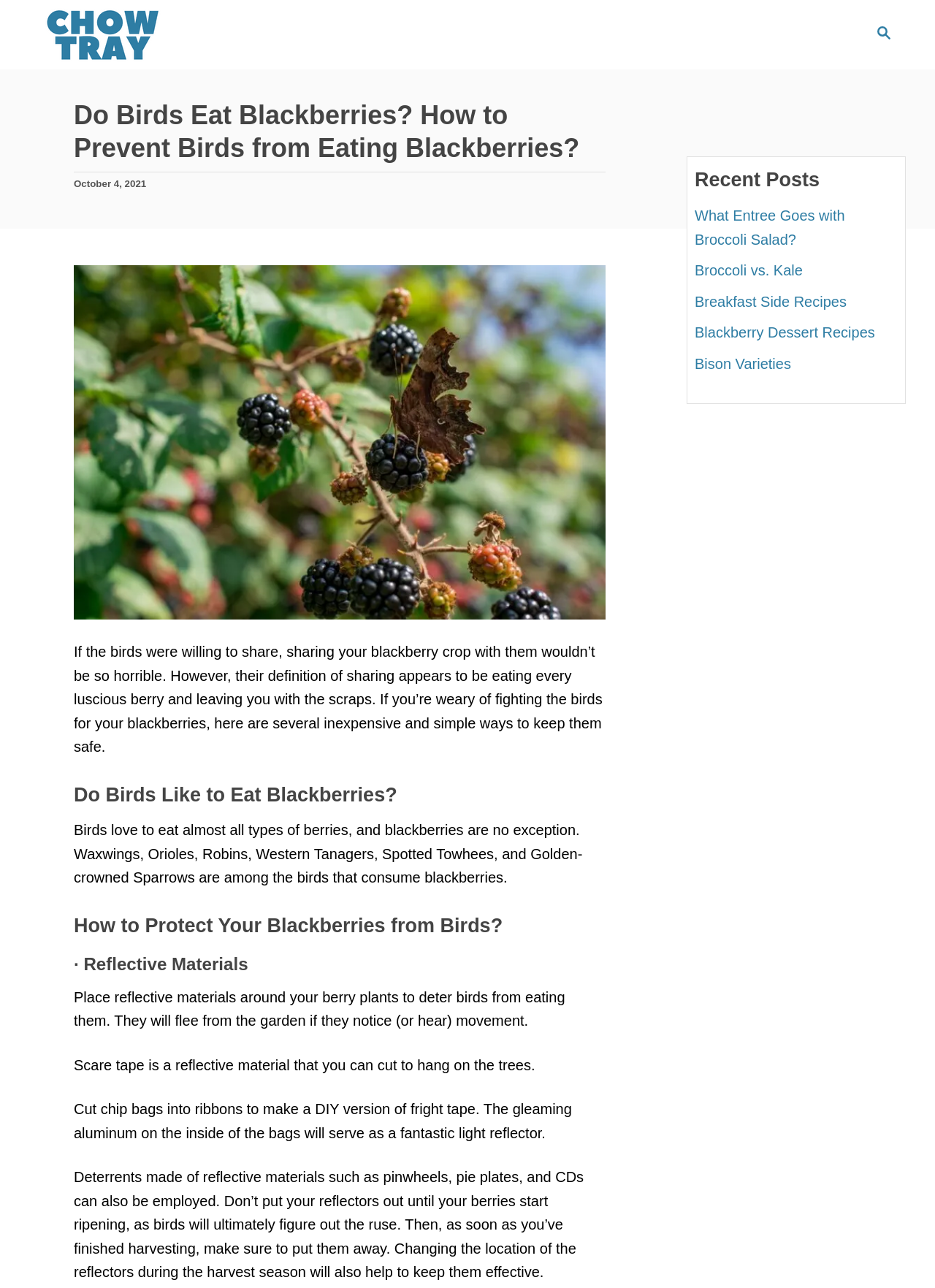Give a complete and precise description of the webpage's appearance.

The webpage is about preventing birds from eating blackberries. At the top right corner, there is a search button with a magnifying glass icon. On the top left, there is a logo of "ChowTray" with a link to the website. Below the logo, there is a header section with a title "Do Birds Eat Blackberries? How to Prevent Birds from Eating Blackberries?" and a posted date "October 4, 2021".

Below the header section, there is an image of wild ripe blackberries. Next to the image, there is a paragraph of text discussing the problem of birds eating blackberries and the need to protect the crop. 

The main content of the webpage is divided into three sections. The first section, "Do Birds Like to Eat Blackberries?", explains that birds love to eat various types of berries, including blackberries. The second section, "How to Protect Your Blackberries from Birds?", provides several methods to deter birds from eating blackberries, including using reflective materials such as scare tape, chip bags, pinwheels, and CDs. 

On the right side of the webpage, there is a section titled "Recent Posts" with links to five other articles, including "What Entree Goes with Broccoli Salad?", "Broccoli vs. Kale", "Breakfast Side Recipes", "Blackberry Dessert Recipes", and "Bison Varieties".